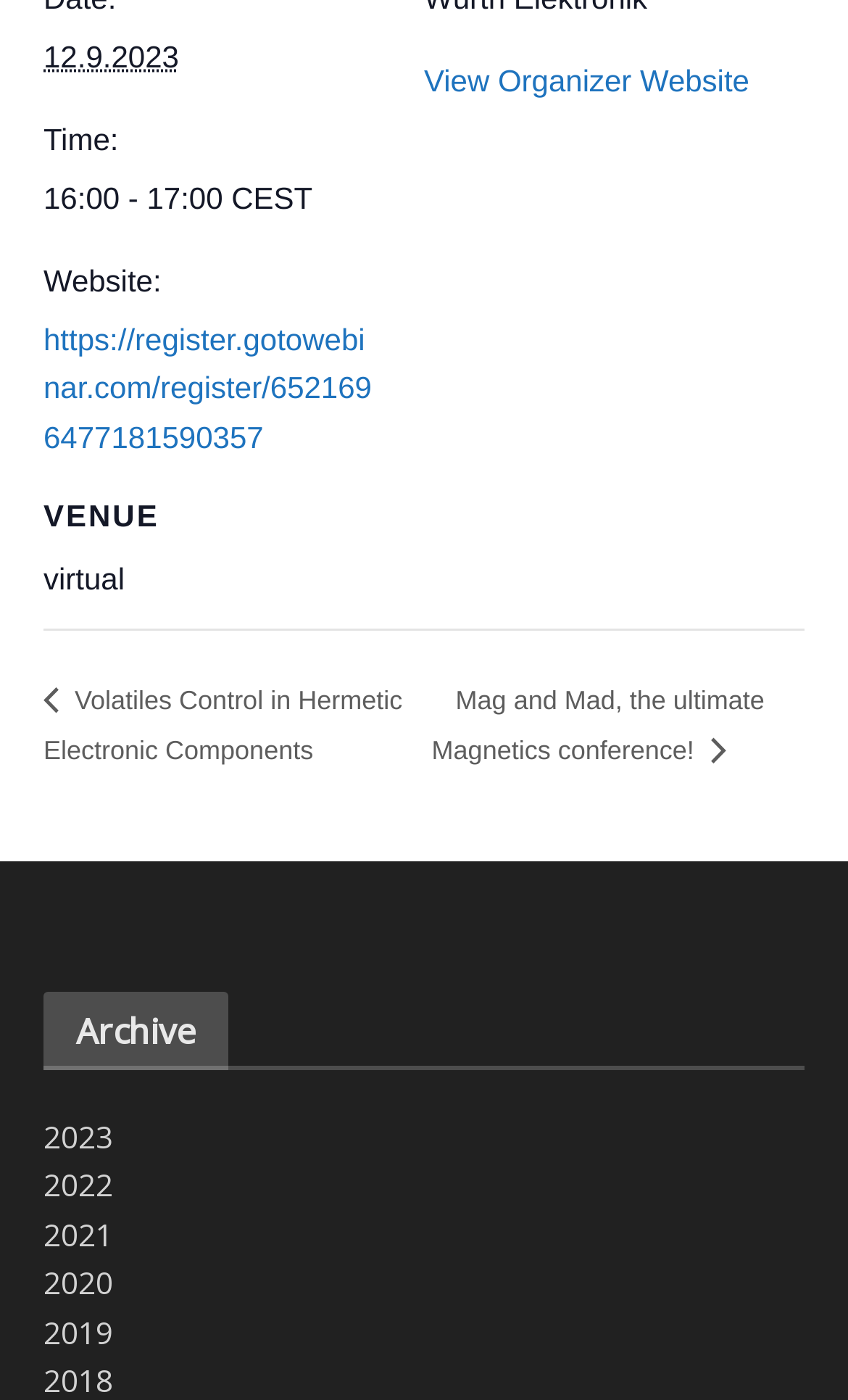Use a single word or phrase to respond to the question:
What is the name of the event venue?

virtual